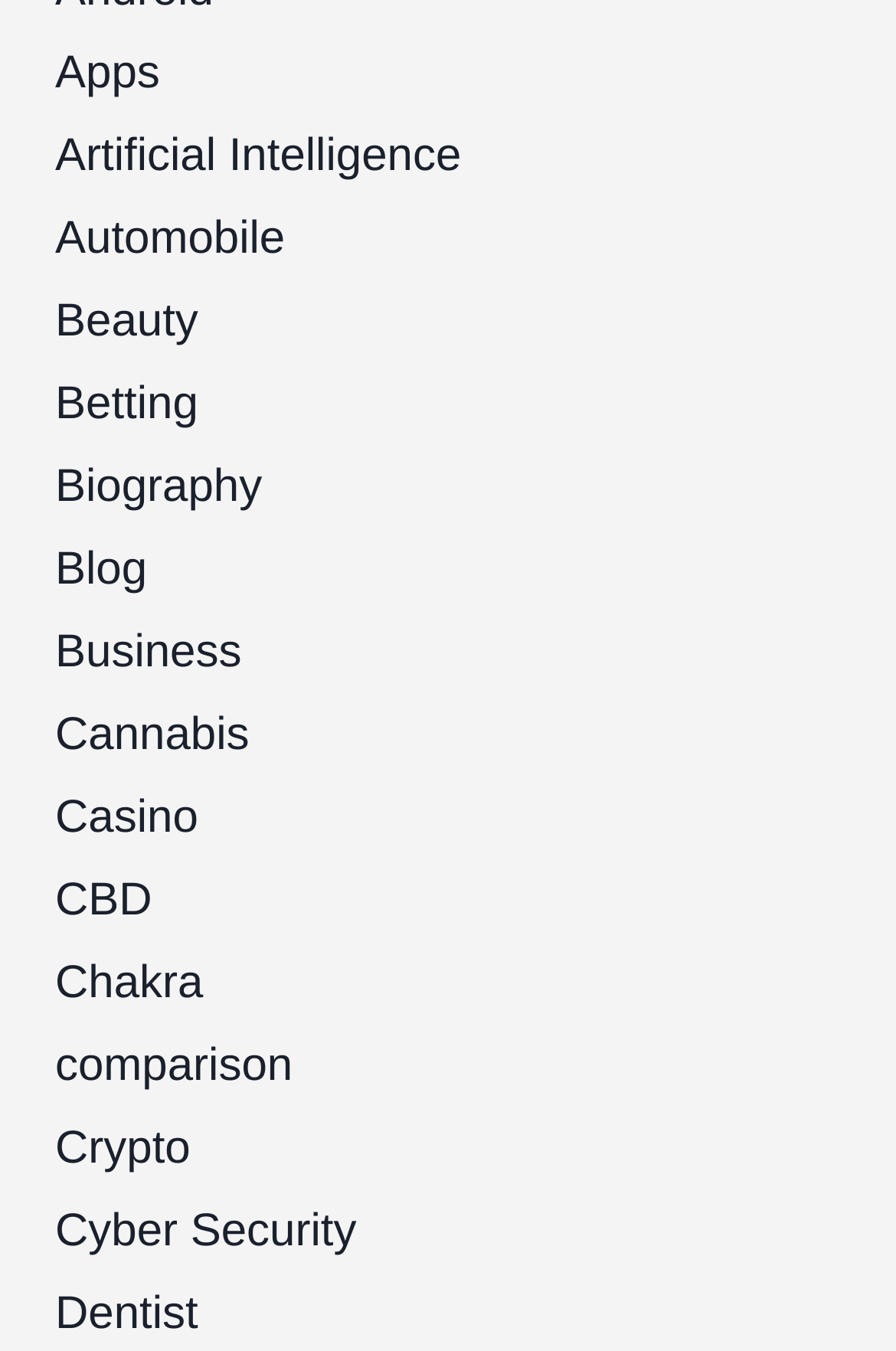Analyze the image and answer the question with as much detail as possible: 
What is the category located at the bottom-left corner of the page?

By examining the y1 and y2 coordinates of the link elements, I found that the element 'Dentist' has the highest y1 value, indicating that it is located at the bottom-left corner of the page.